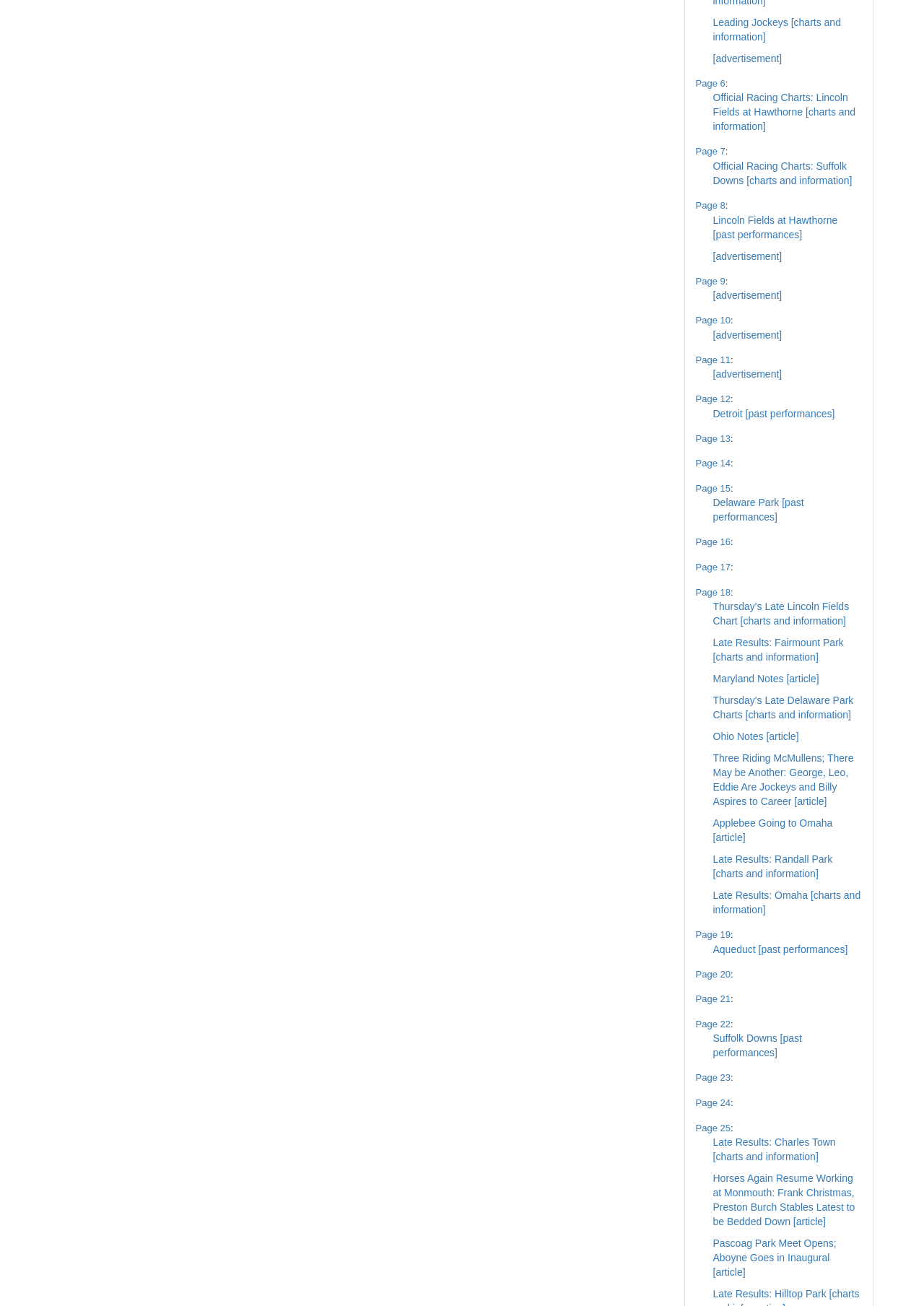Determine the bounding box coordinates of the region I should click to achieve the following instruction: "Go to Page 10". Ensure the bounding box coordinates are four float numbers between 0 and 1, i.e., [left, top, right, bottom].

[0.753, 0.241, 0.791, 0.249]